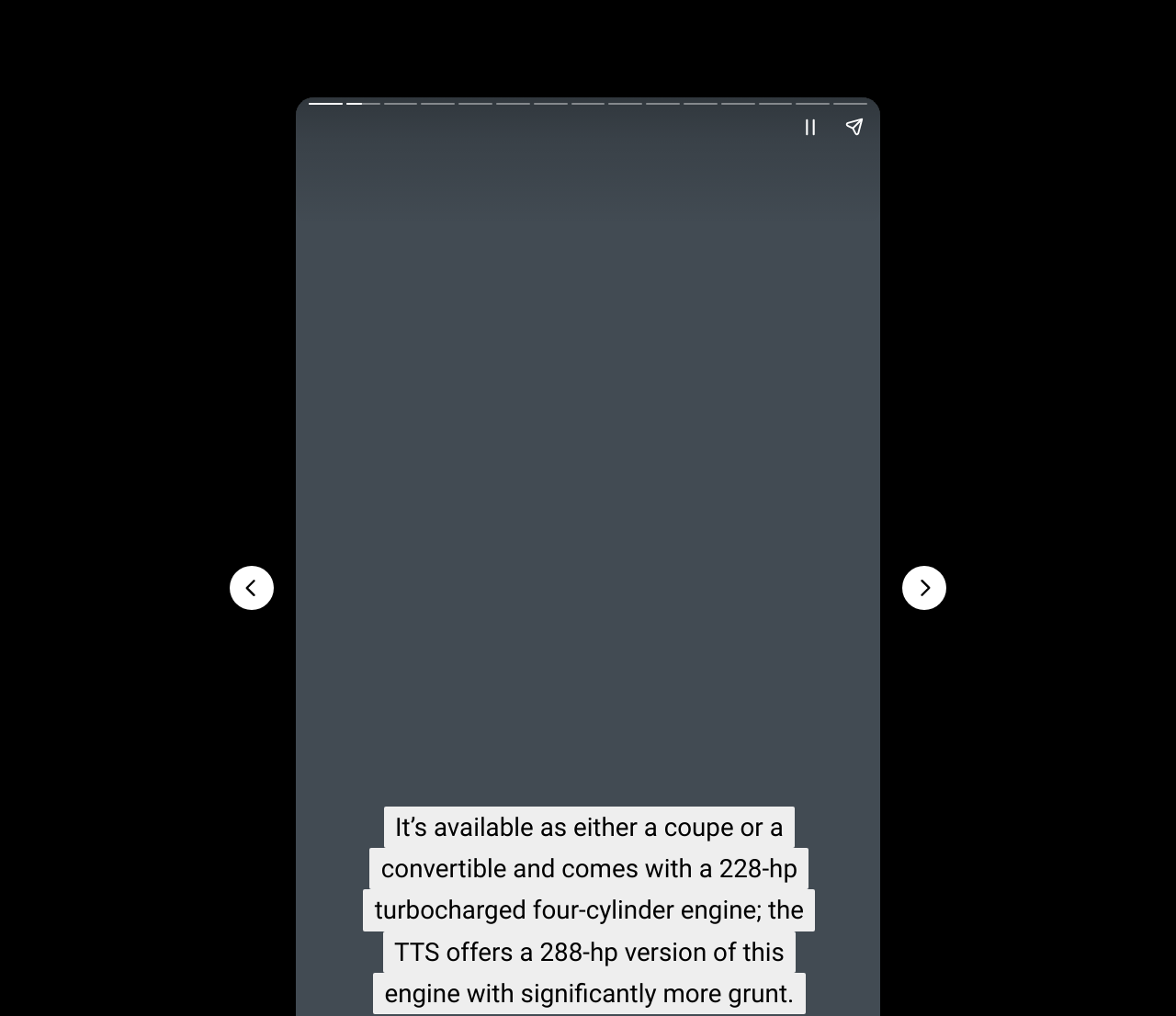What is the purpose of the 'Previous page' and 'Next page' buttons?
From the details in the image, answer the question comprehensively.

The 'Previous page' and 'Next page' buttons are likely used for navigation, allowing the user to move back and forth between pages of content or stories.